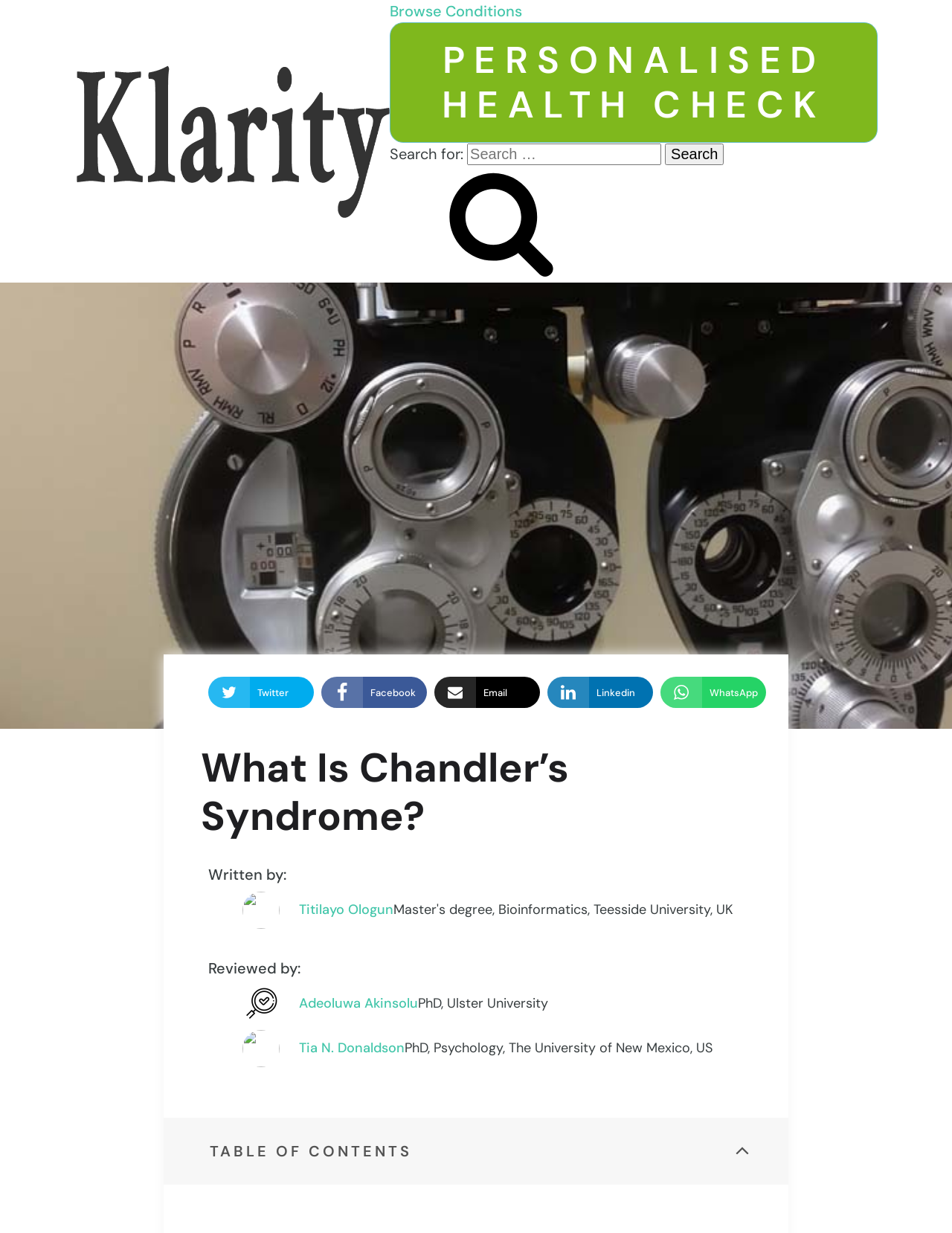Explain the webpage in detail.

The webpage is about Chandler's Syndrome, a rare eye condition. At the top, there is a navigation bar with links to "Browse Conditions" and "PERSONALISED HEALTH CHECK" on the right side, and a search bar with a "Search" button on the right. Below the navigation bar, there are social media links to Twitter, Facebook, Email, Linkedin, and WhatsApp, aligned horizontally.

The main content of the webpage starts with a heading "What Is Chandler’s Syndrome?" followed by a brief description of the condition. Below the heading, there is a section with the author's information, including a photo, name, and a link to the author's profile. This section also includes the reviewer's information, with a photo, name, and a link to the reviewer's profile, along with their title and institution.

Further down, there is a "TABLE OF CONTENTS" section with an arrow icon on the right side. The webpage has a clean and organized structure, making it easy to navigate and find the desired information.